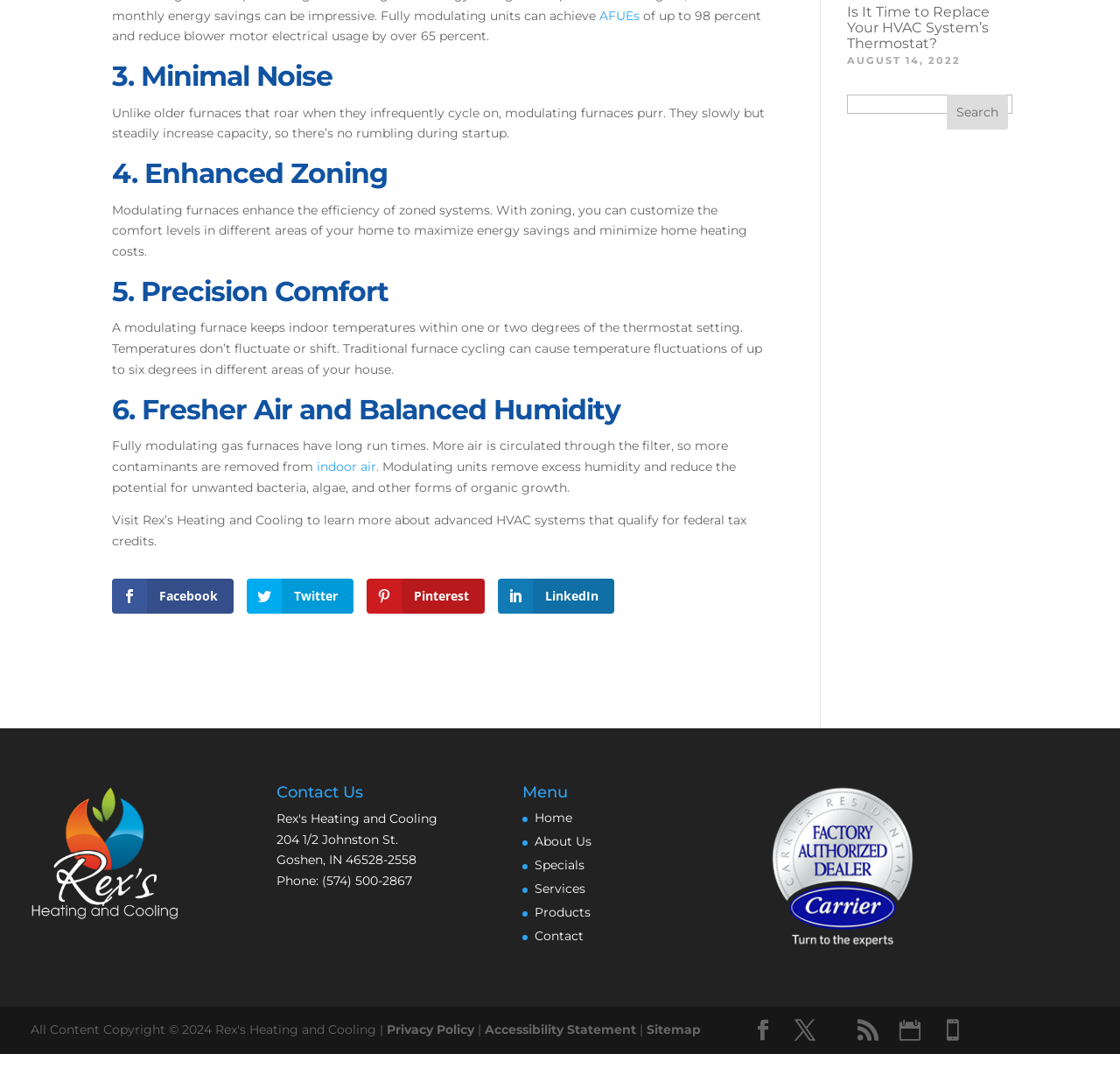What is the benefit of modulating furnaces?
Using the image provided, answer with just one word or phrase.

Energy efficiency